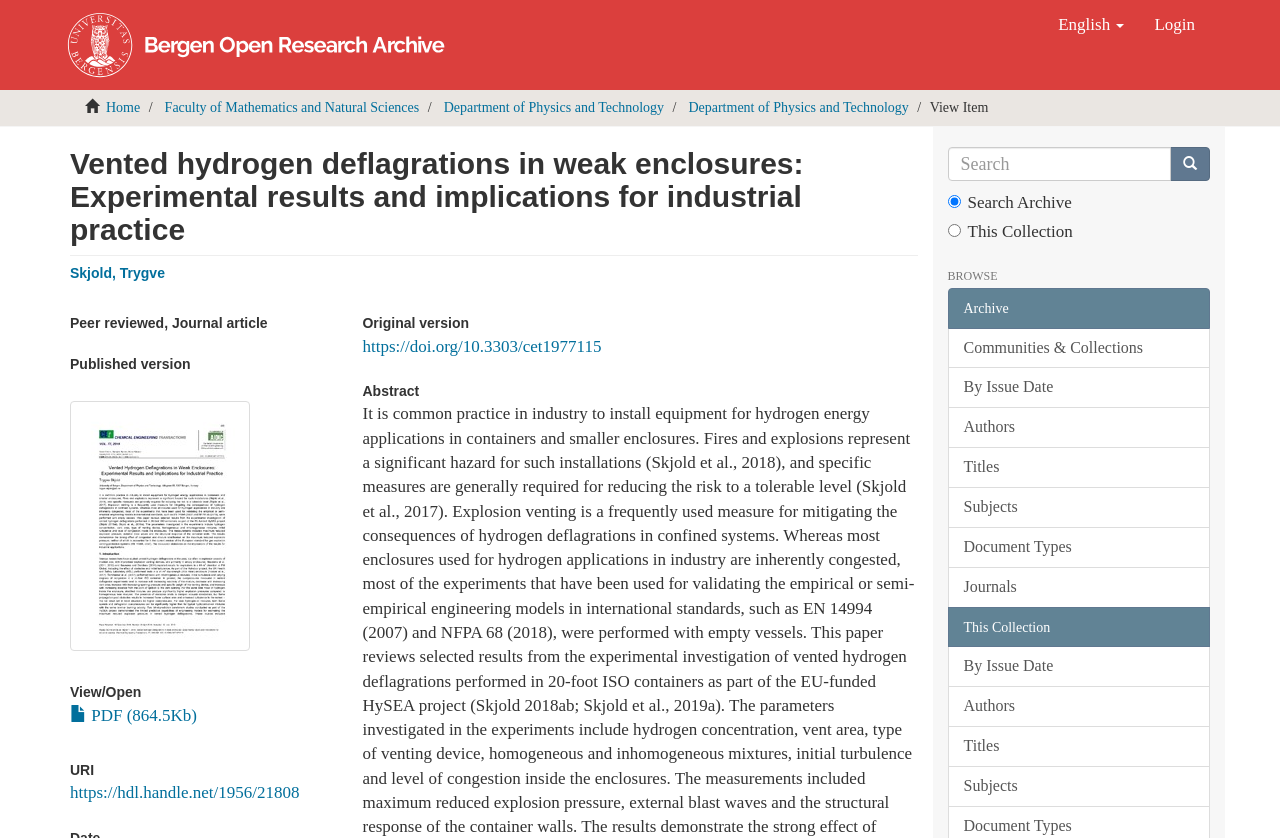Generate a thorough description of the webpage.

The webpage is a research article page on the Bergen Open Research Archive. At the top, there is a navigation bar with links to "Home", "Faculty of Mathematics and Natural Sciences", and "Department of Physics and Technology". On the right side of the navigation bar, there are buttons for language selection and login.

Below the navigation bar, there is a heading that displays the title of the research article, "Vented hydrogen deflagrations in weak enclosures: Experimental results and implications for industrial practice". The author's name, "Skjold, Trygve", is listed below the title.

On the left side of the page, there is a section that provides metadata about the article, including the publication type, "Peer reviewed, Journal article", and a thumbnail image. There are also links to view or download the article in PDF format.

Below the metadata section, there is an abstract of the article. On the right side of the page, there is a search bar with a "Go" button and options to search the entire archive or the current collection. There are also links to browse the archive by communities and collections, issue date, authors, titles, subjects, and document types.

At the bottom of the page, there is a section that displays the current collection, with links to browse by issue date, authors, titles, subjects, and document types.